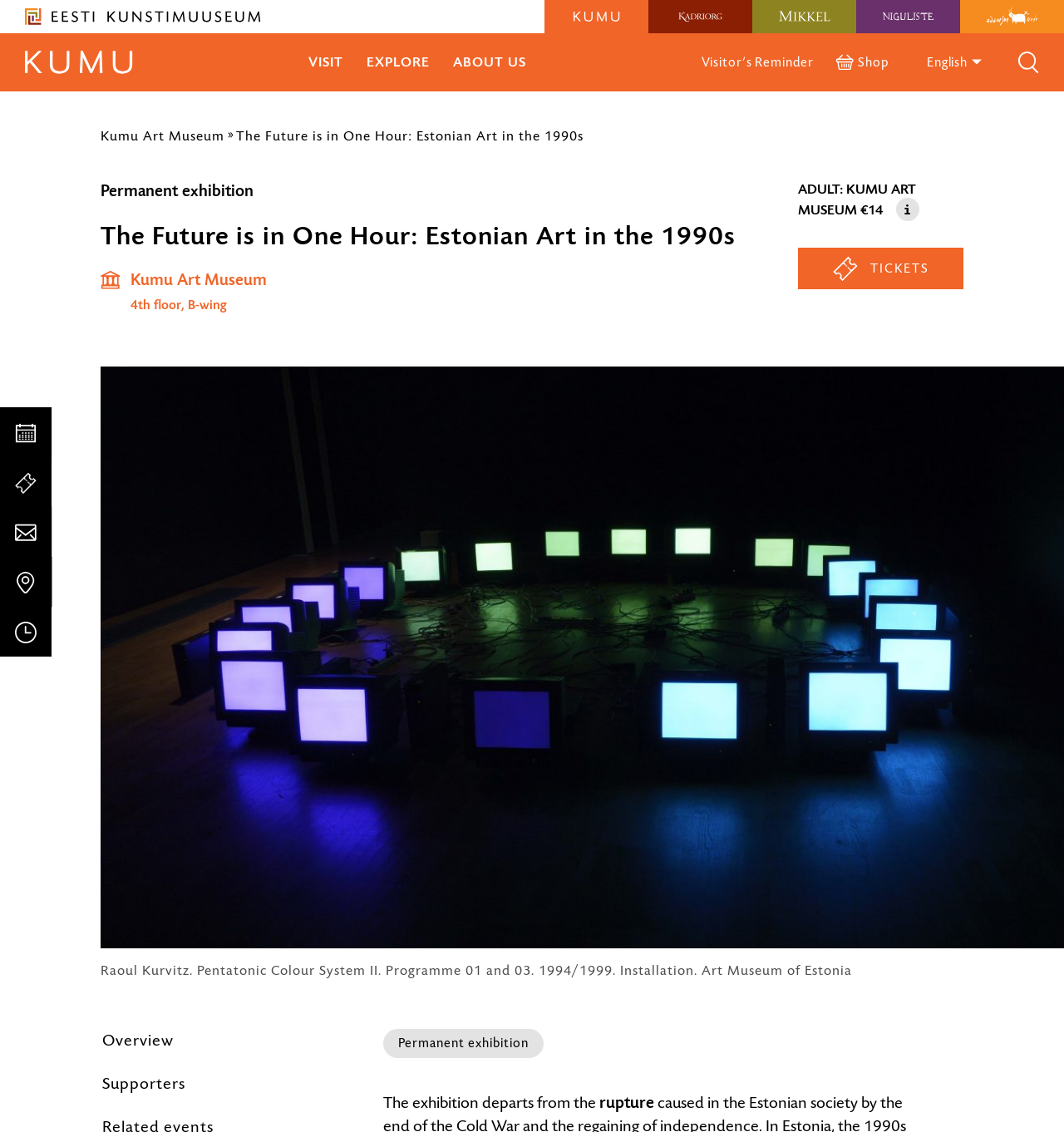Identify the bounding box coordinates of the region that should be clicked to execute the following instruction: "Buy tickets".

[0.75, 0.219, 0.905, 0.256]